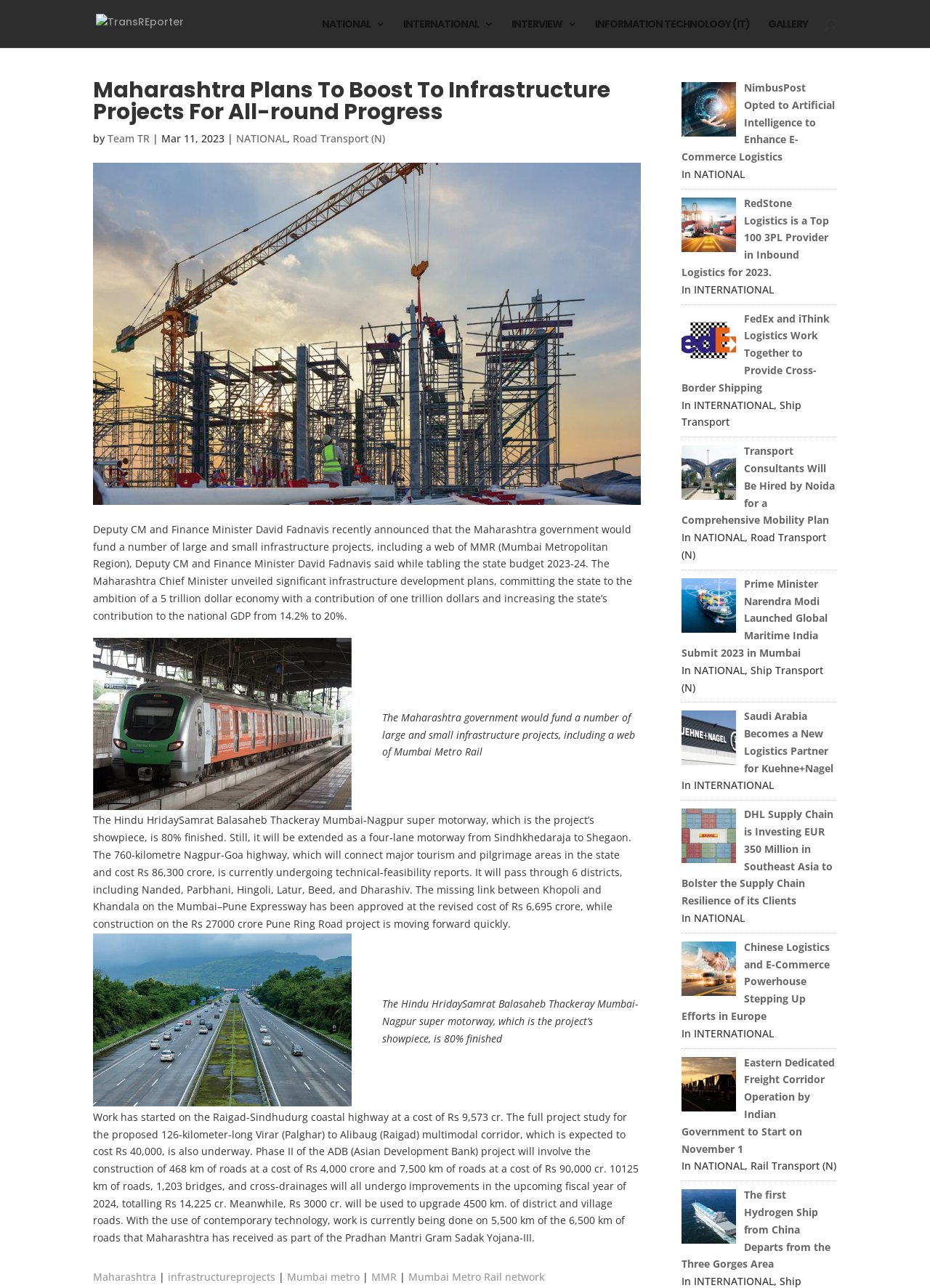Please identify the bounding box coordinates of the element's region that should be clicked to execute the following instruction: "View the article about logistics and NimbusPost". The bounding box coordinates must be four float numbers between 0 and 1, i.e., [left, top, right, bottom].

[0.733, 0.063, 0.897, 0.127]